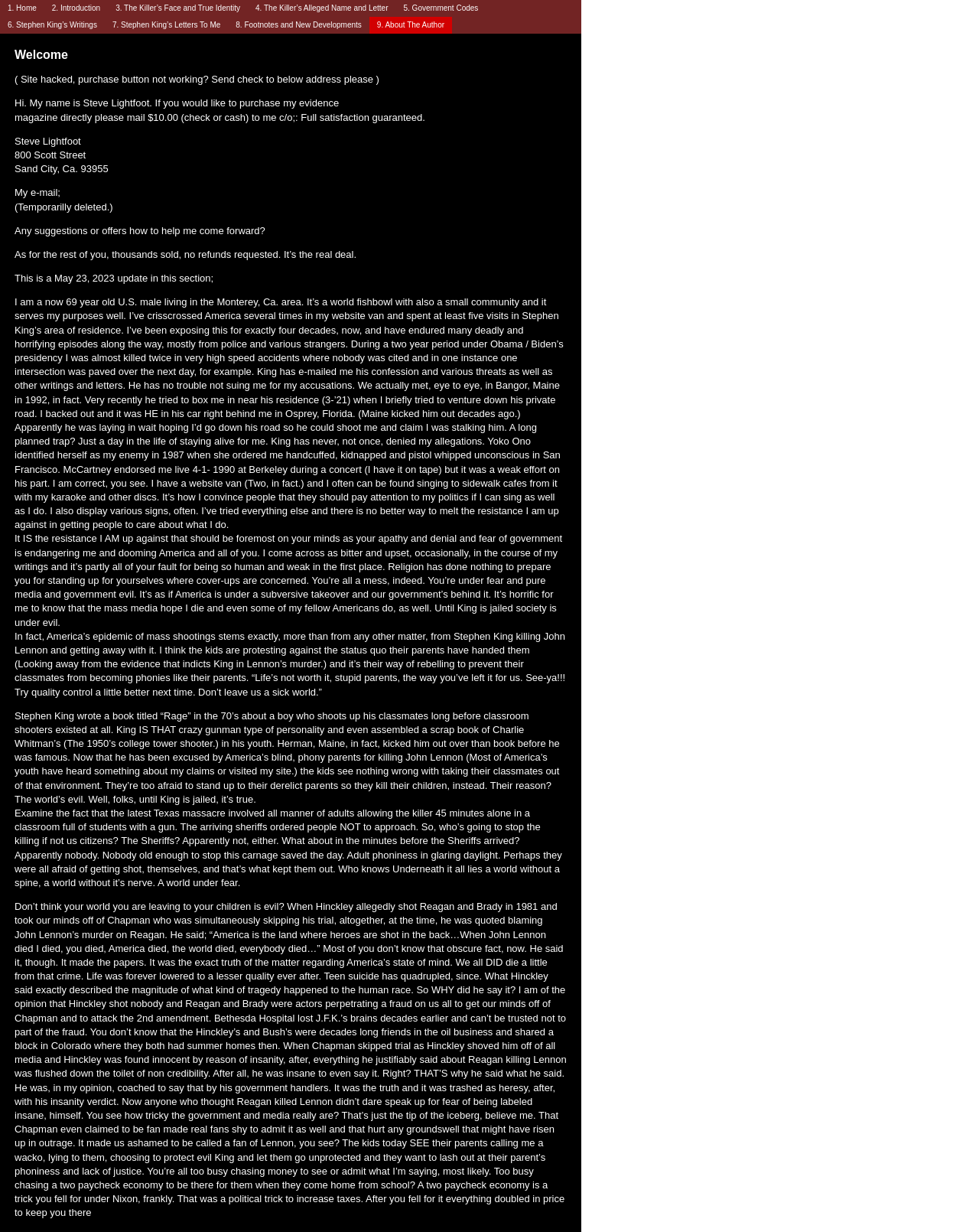What is the title of the book written by Stephen King?
Based on the content of the image, thoroughly explain and answer the question.

The title of the book written by Stephen King is mentioned in the text as 'Rage' which is located at the bottom of the webpage, in the context of discussing mass shootings.